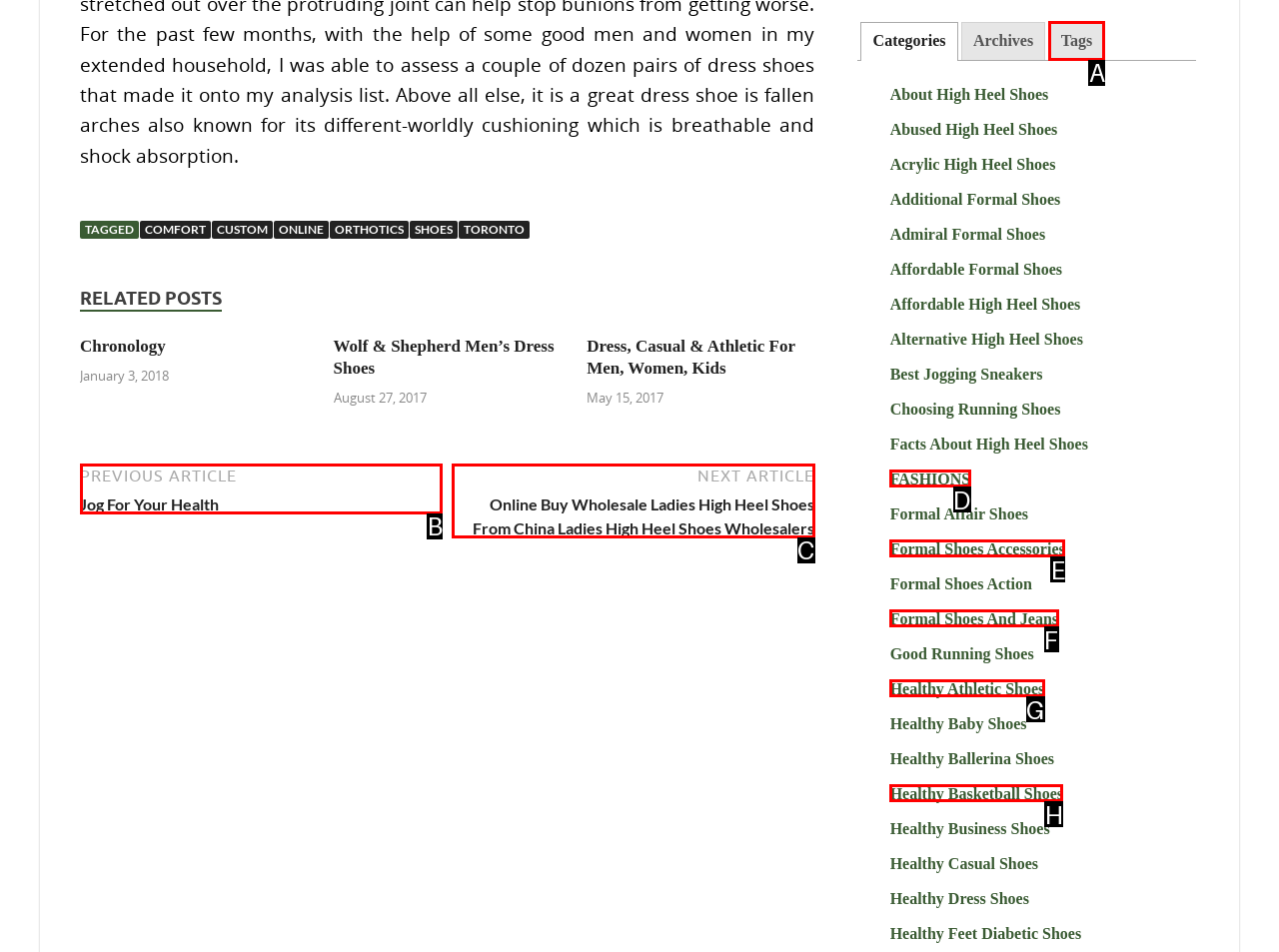Indicate which lettered UI element to click to fulfill the following task: Explore Tags
Provide the letter of the correct option.

A